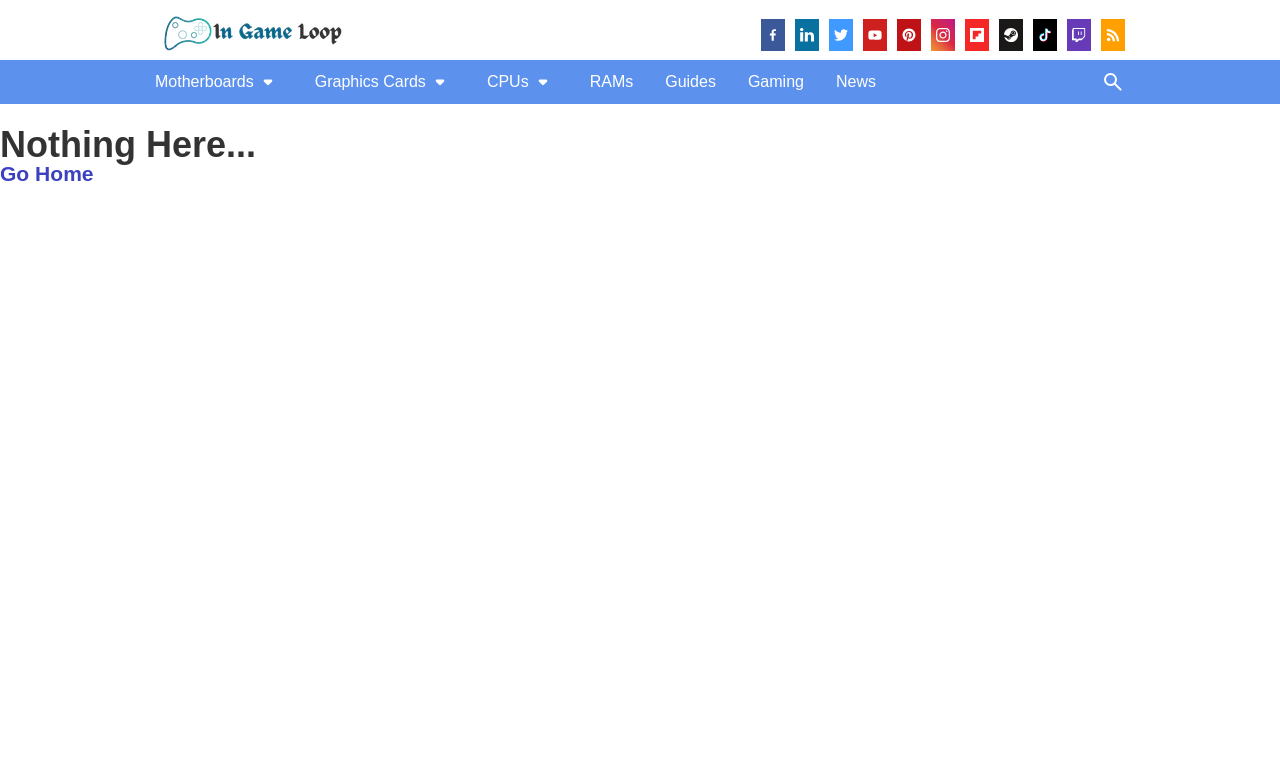Given the following UI element description: "News", find the bounding box coordinates in the webpage screenshot.

[0.653, 0.096, 0.684, 0.117]